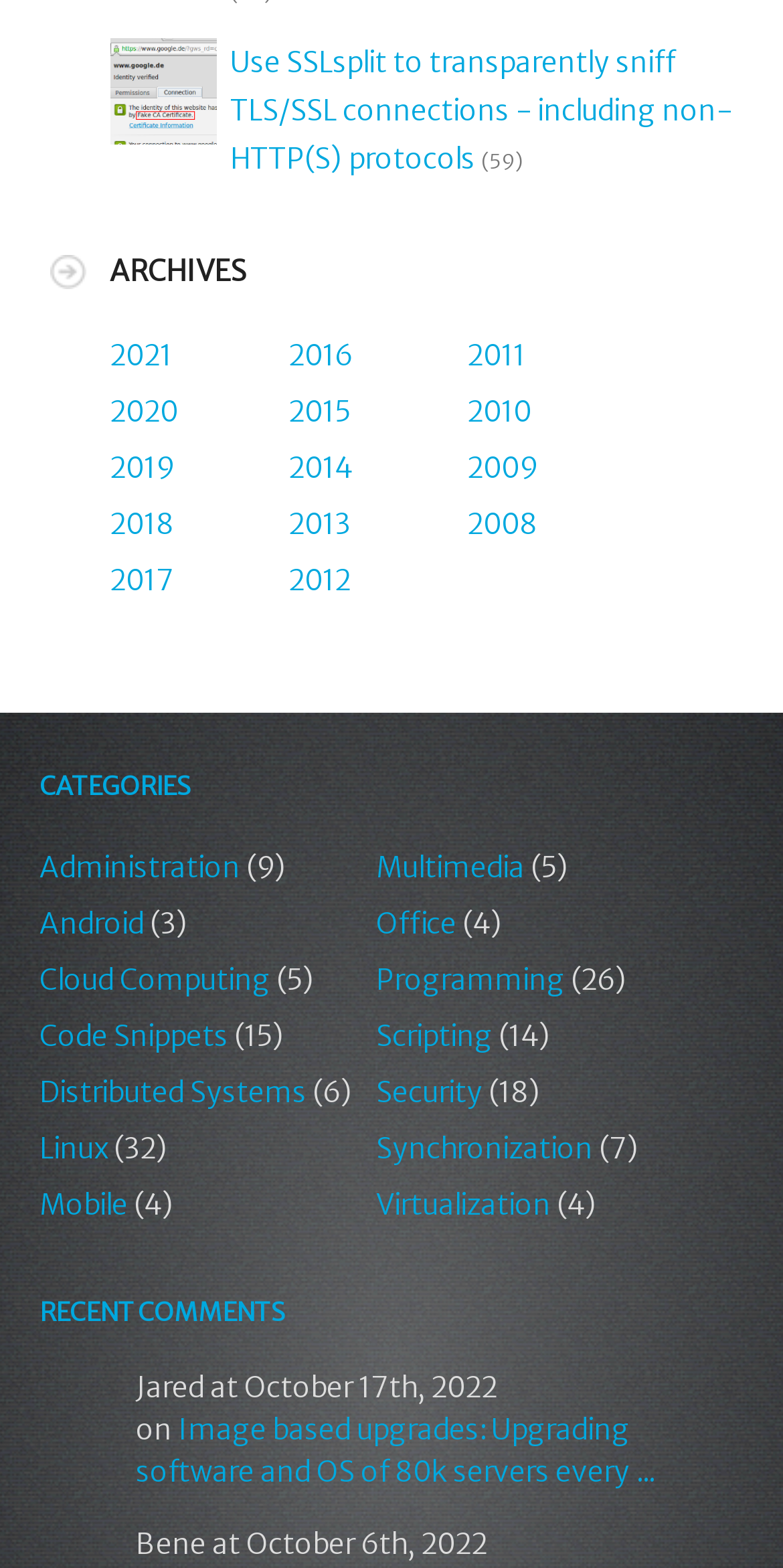Give a one-word or short-phrase answer to the following question: 
What is the category with the most articles?

Linux